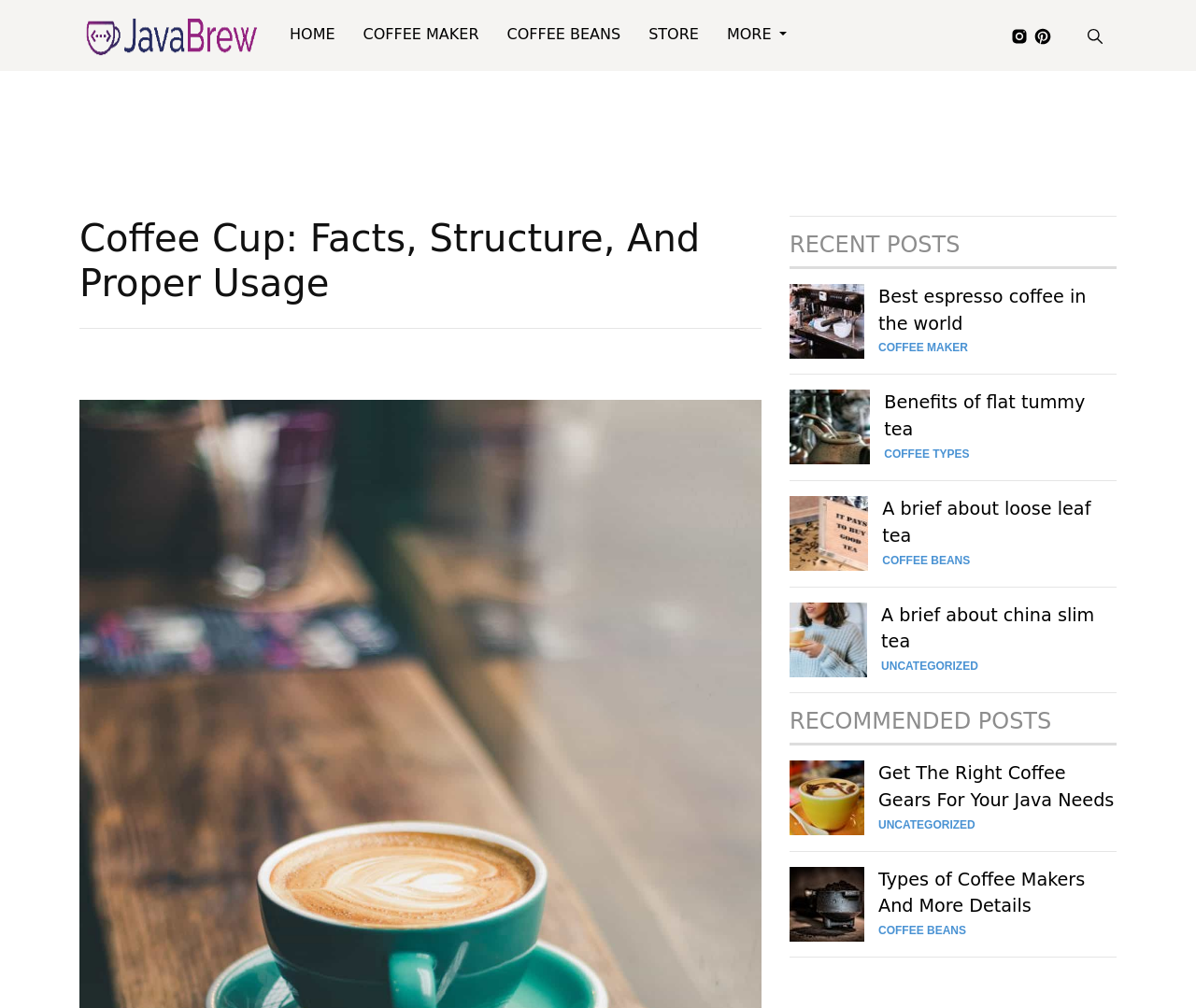Please identify the bounding box coordinates of the clickable area that will allow you to execute the instruction: "go to home page".

[0.242, 0.025, 0.28, 0.043]